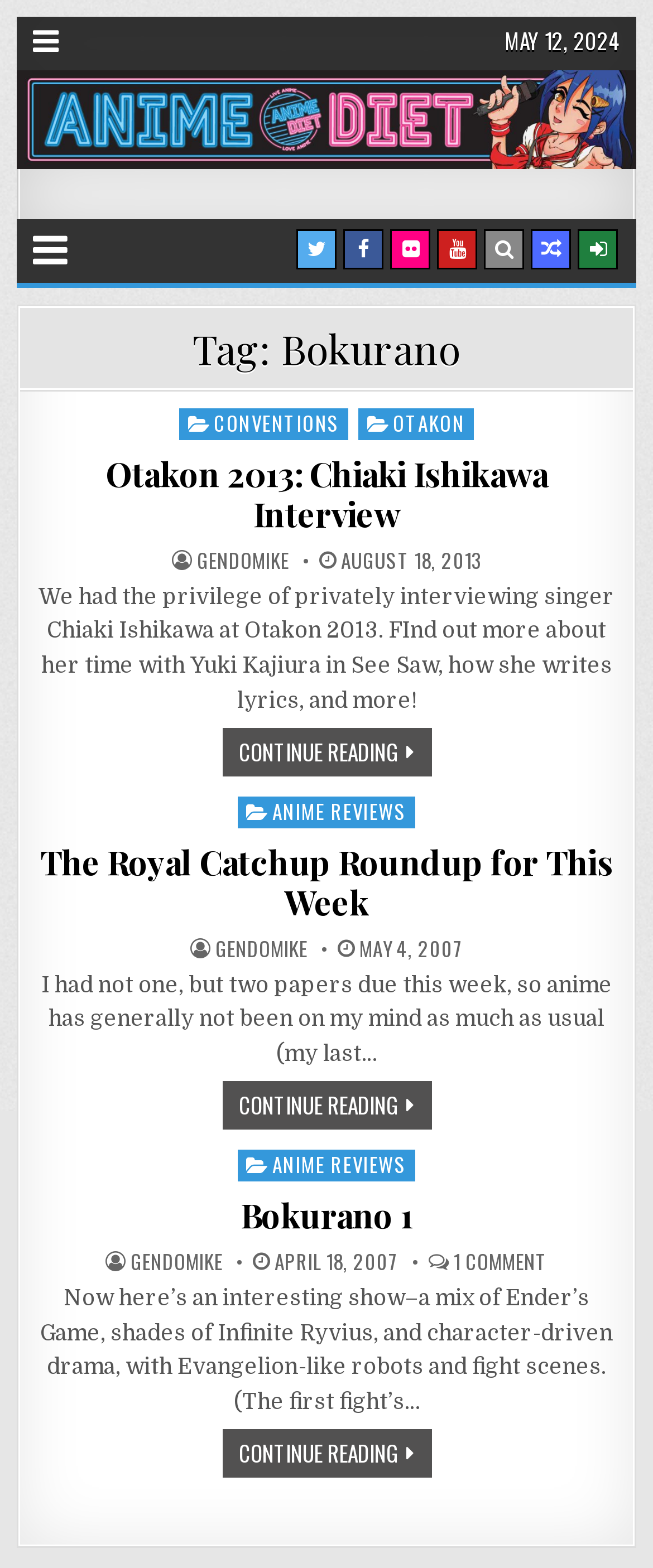Pinpoint the bounding box coordinates of the element to be clicked to execute the instruction: "View the Bokurano 1 article".

[0.368, 0.76, 0.632, 0.788]